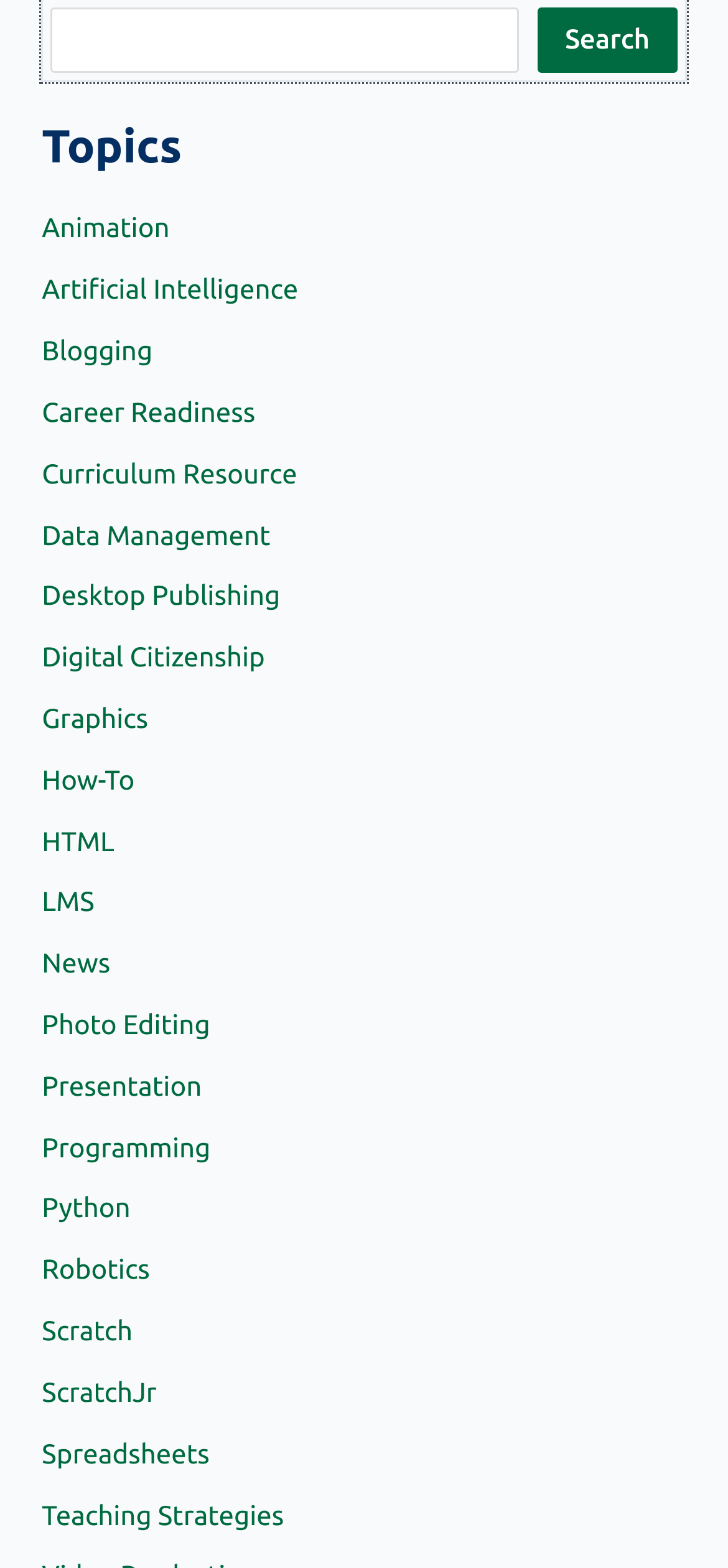Provide a short answer using a single word or phrase for the following question: 
What type of resources are provided on the webpage?

Educational resources